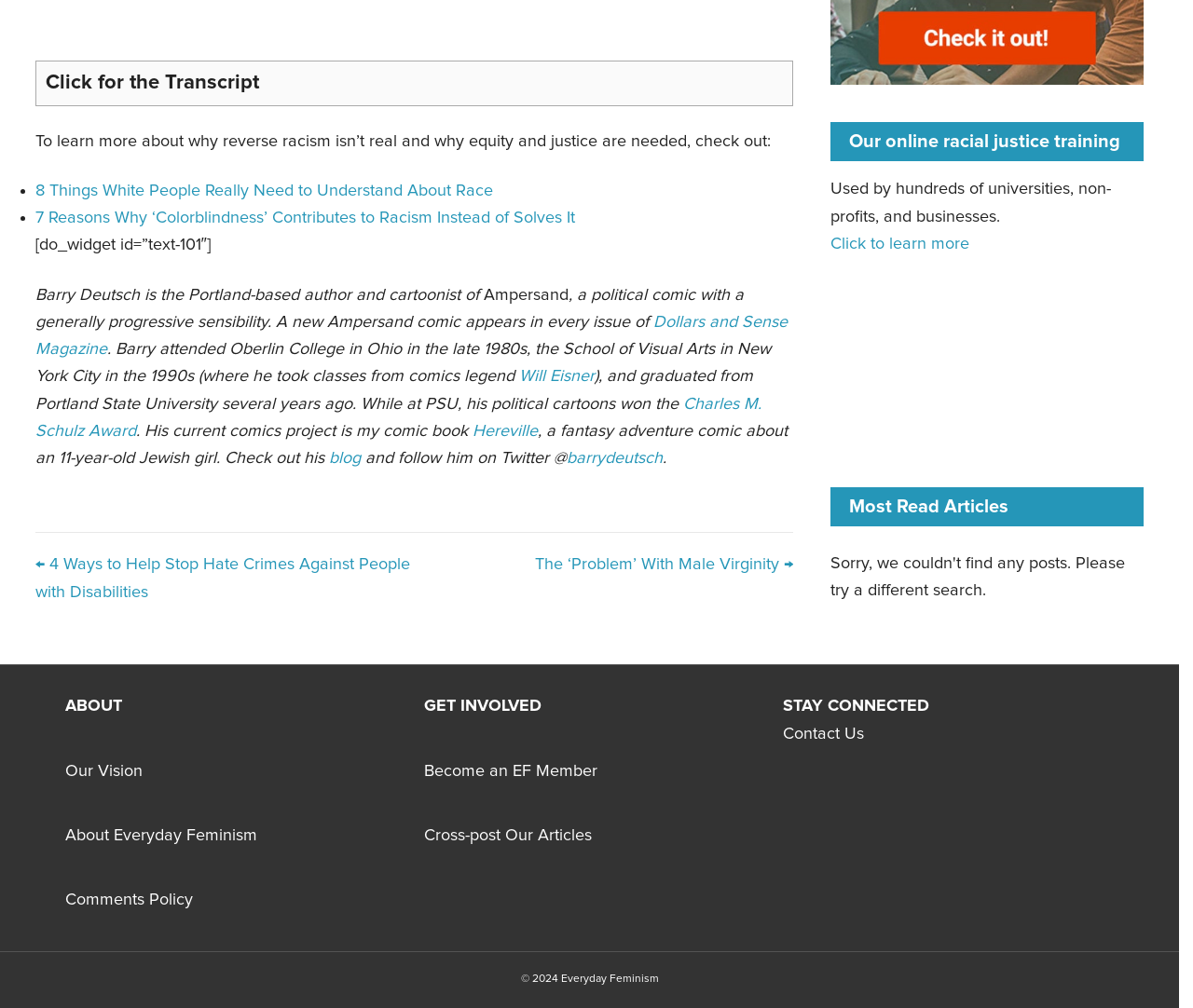Find the bounding box coordinates of the clickable region needed to perform the following instruction: "Check out Dollars and Sense Magazine". The coordinates should be provided as four float numbers between 0 and 1, i.e., [left, top, right, bottom].

[0.029, 0.311, 0.66, 0.355]